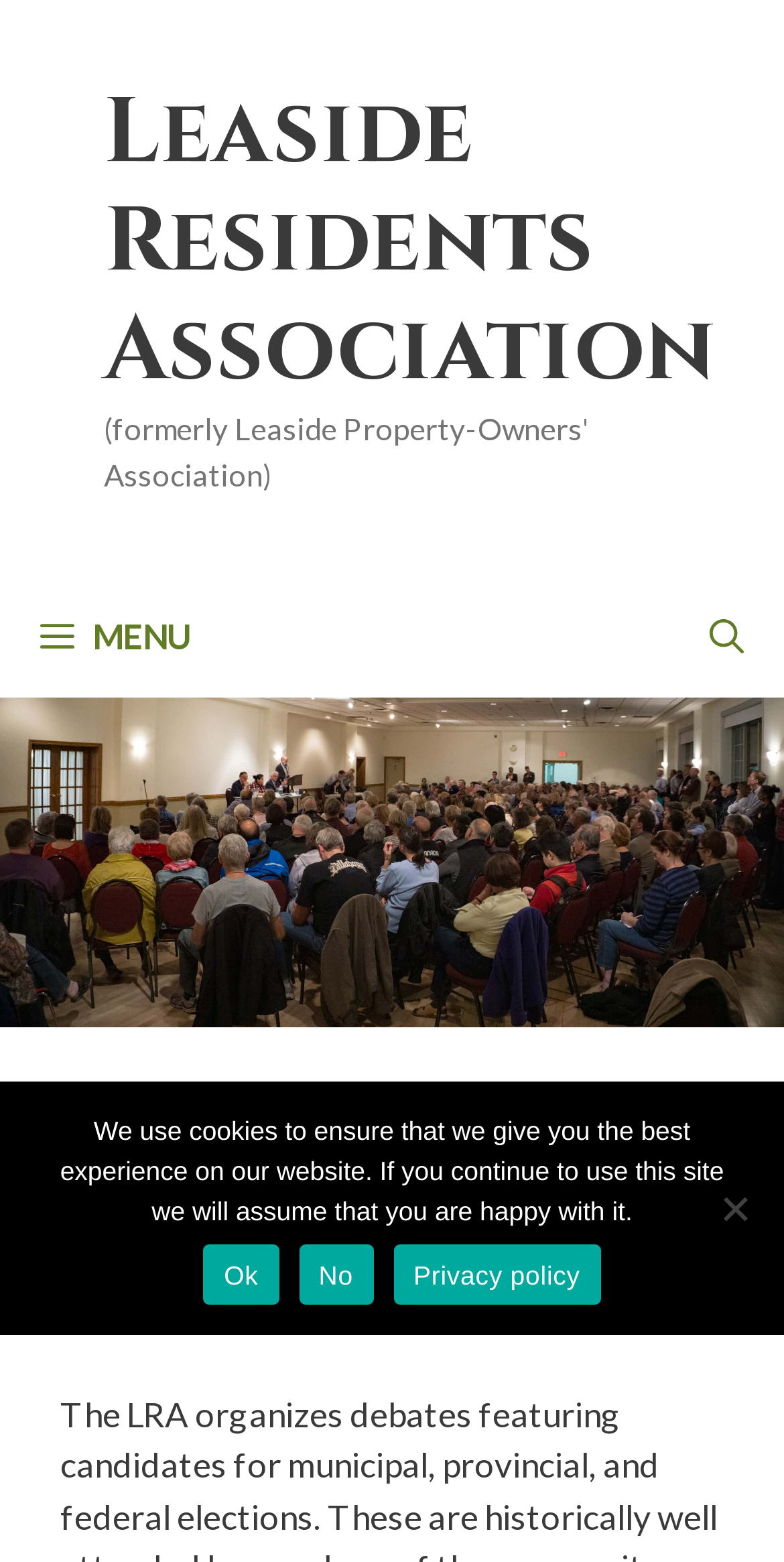How many buttons are in the navigation section?
Please analyze the image and answer the question with as much detail as possible.

I counted the buttons in the navigation section and found two buttons: one with the text 'MENU' and another with the text 'Open search'.